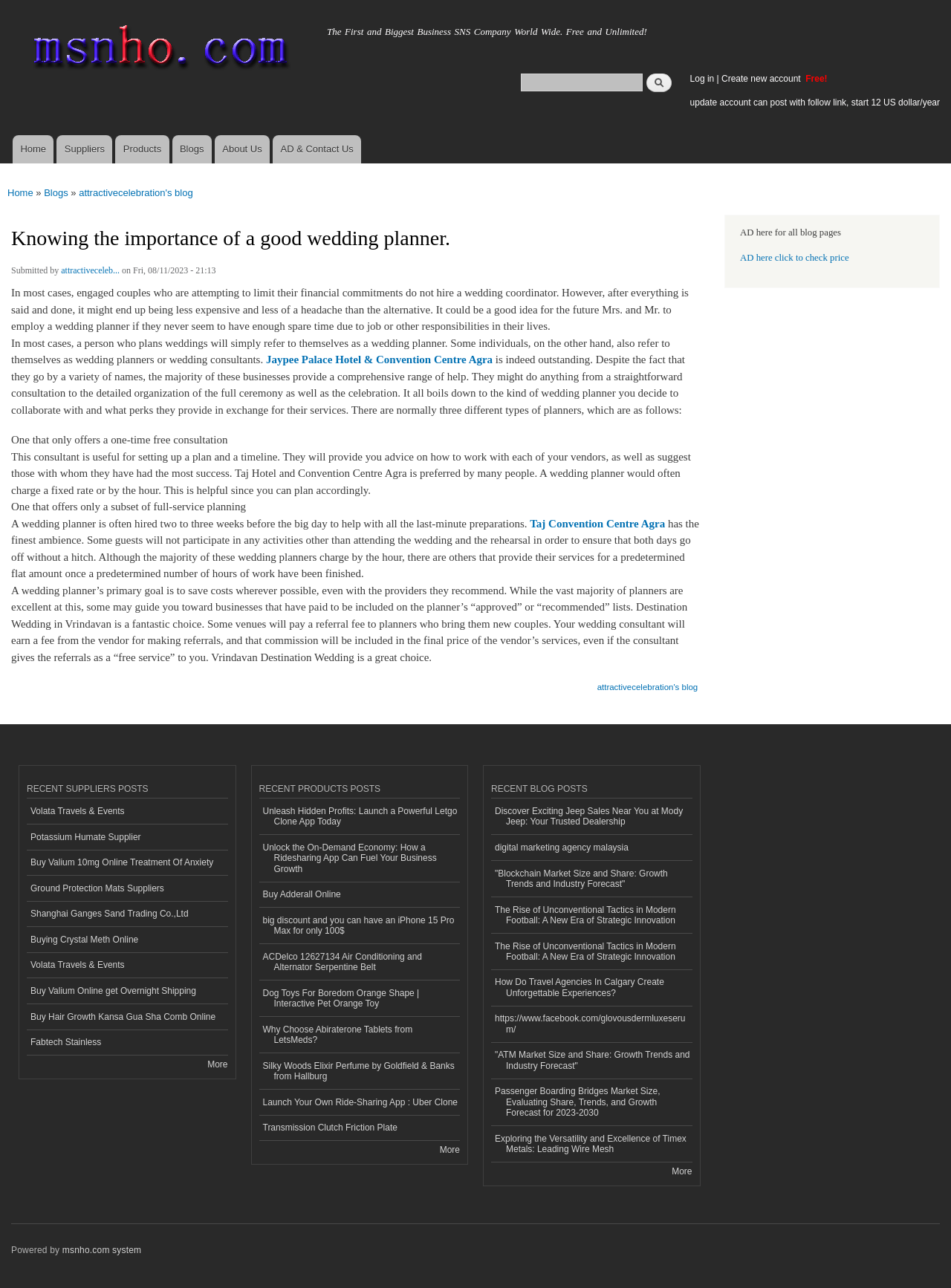Please identify the bounding box coordinates of the area that needs to be clicked to fulfill the following instruction: "Read the blog post about wedding planners."

[0.012, 0.223, 0.724, 0.258]